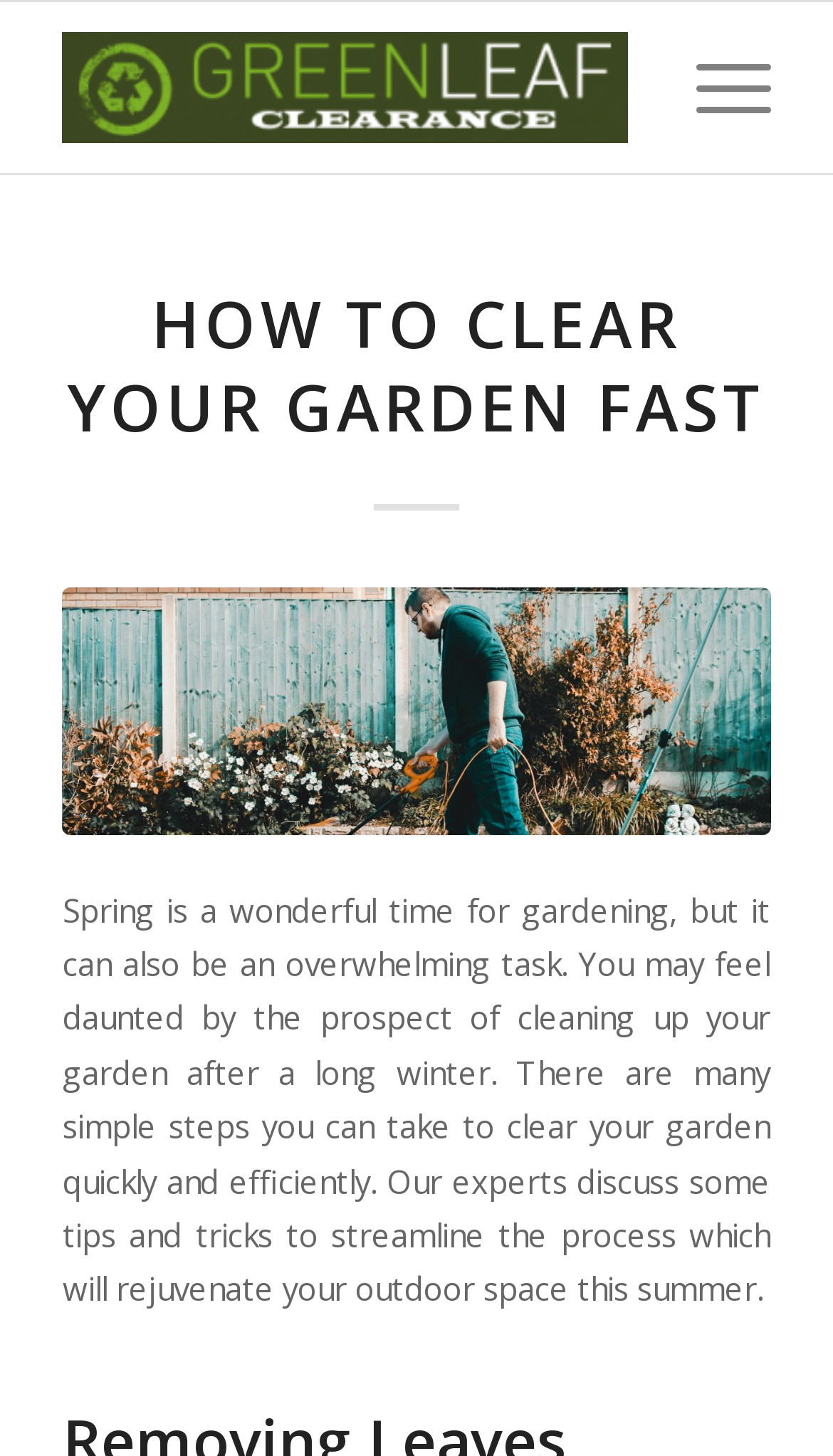Utilize the information from the image to answer the question in detail:
What is the main topic of this webpage?

Based on the content of the webpage, it appears that the main topic is garden clearance, as the heading 'HOW TO CLEAR YOUR GARDEN FAST' and the text 'Spring is a wonderful time for gardening, but it can also be an overwhelming task...' suggest that the webpage is discussing ways to clear and maintain a garden.